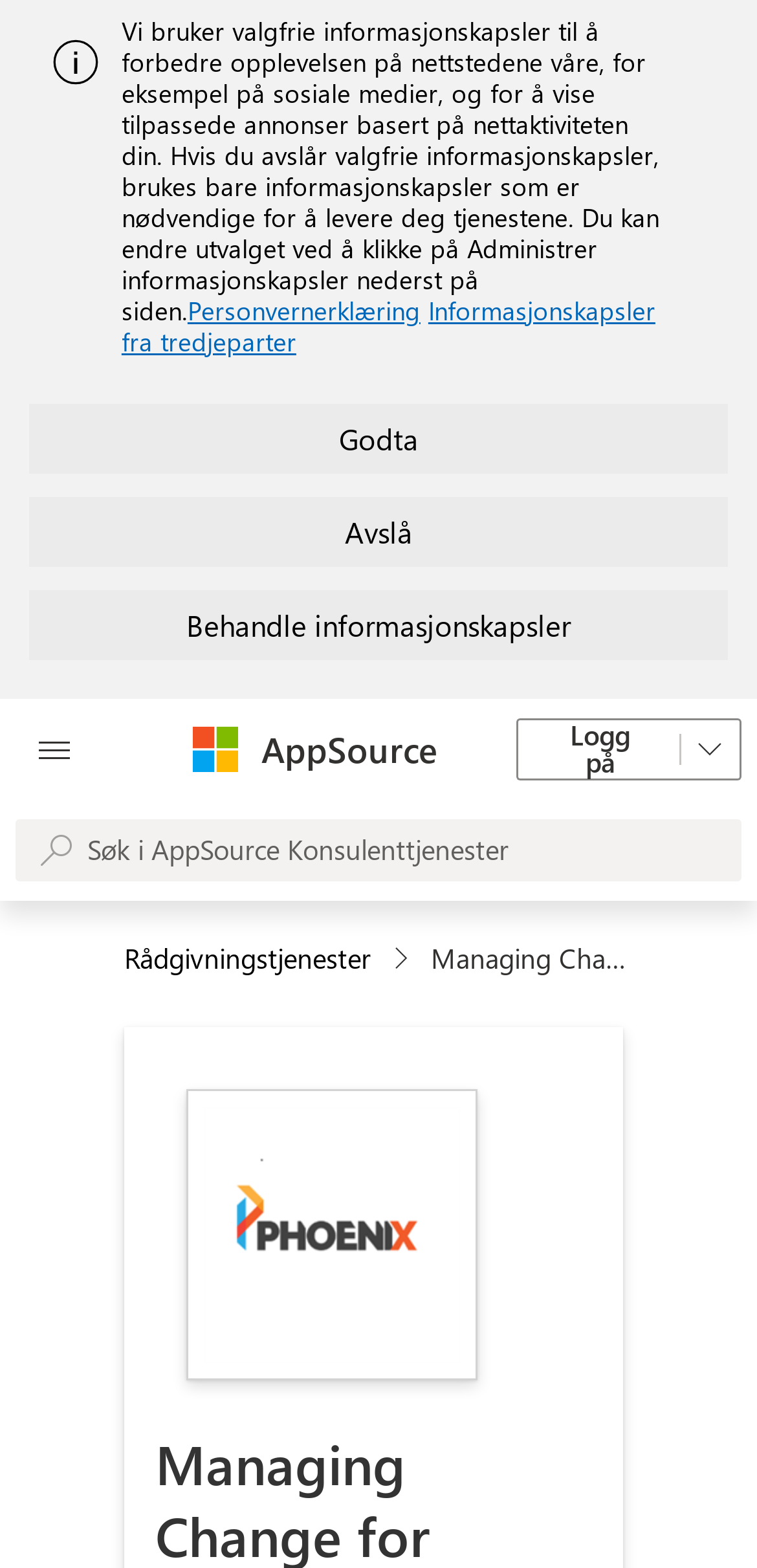Determine the bounding box coordinates for the clickable element to execute this instruction: "Log in". Provide the coordinates as four float numbers between 0 and 1, i.e., [left, top, right, bottom].

[0.682, 0.458, 0.979, 0.498]